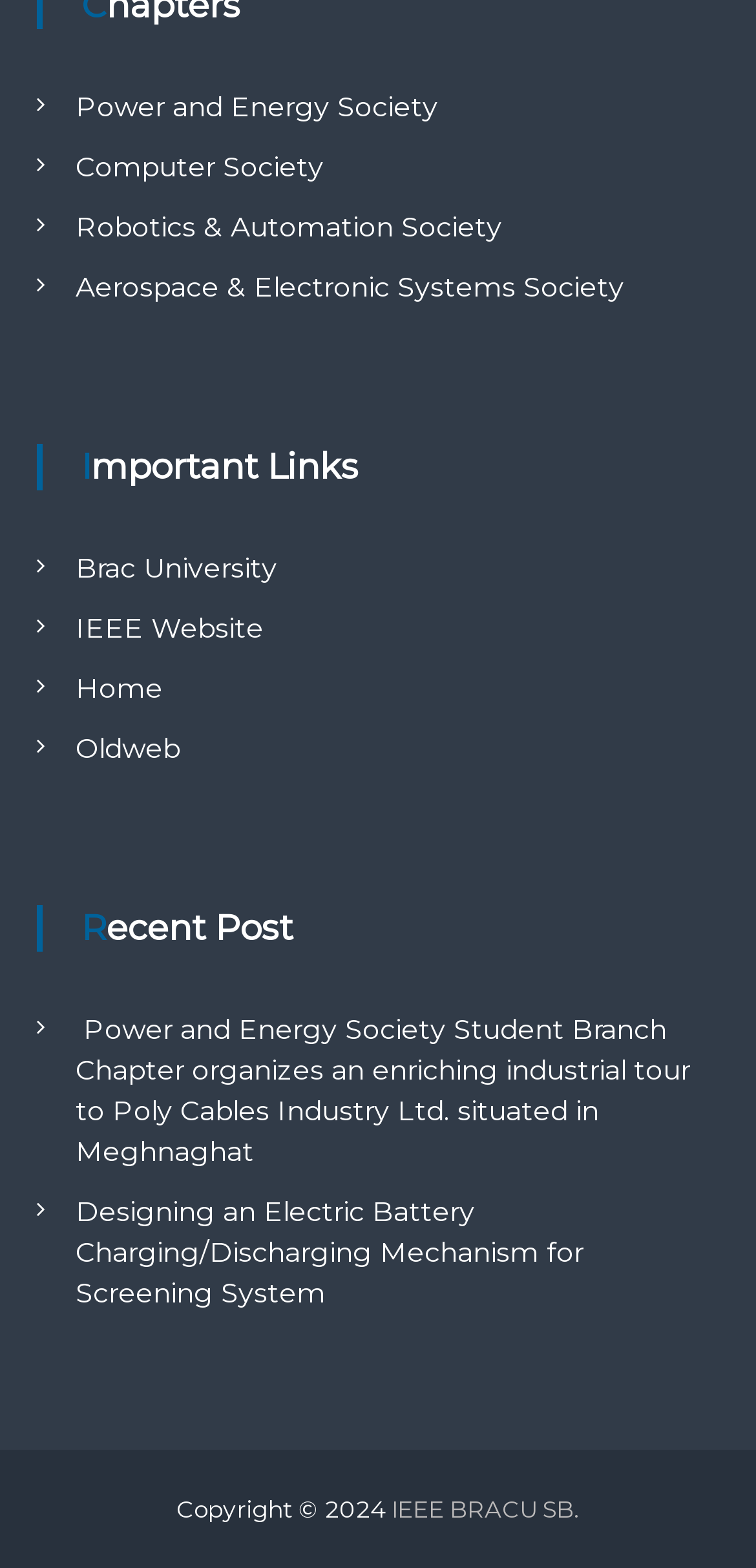Find the bounding box coordinates for the area that should be clicked to accomplish the instruction: "visit Power and Energy Society".

[0.1, 0.057, 0.58, 0.079]